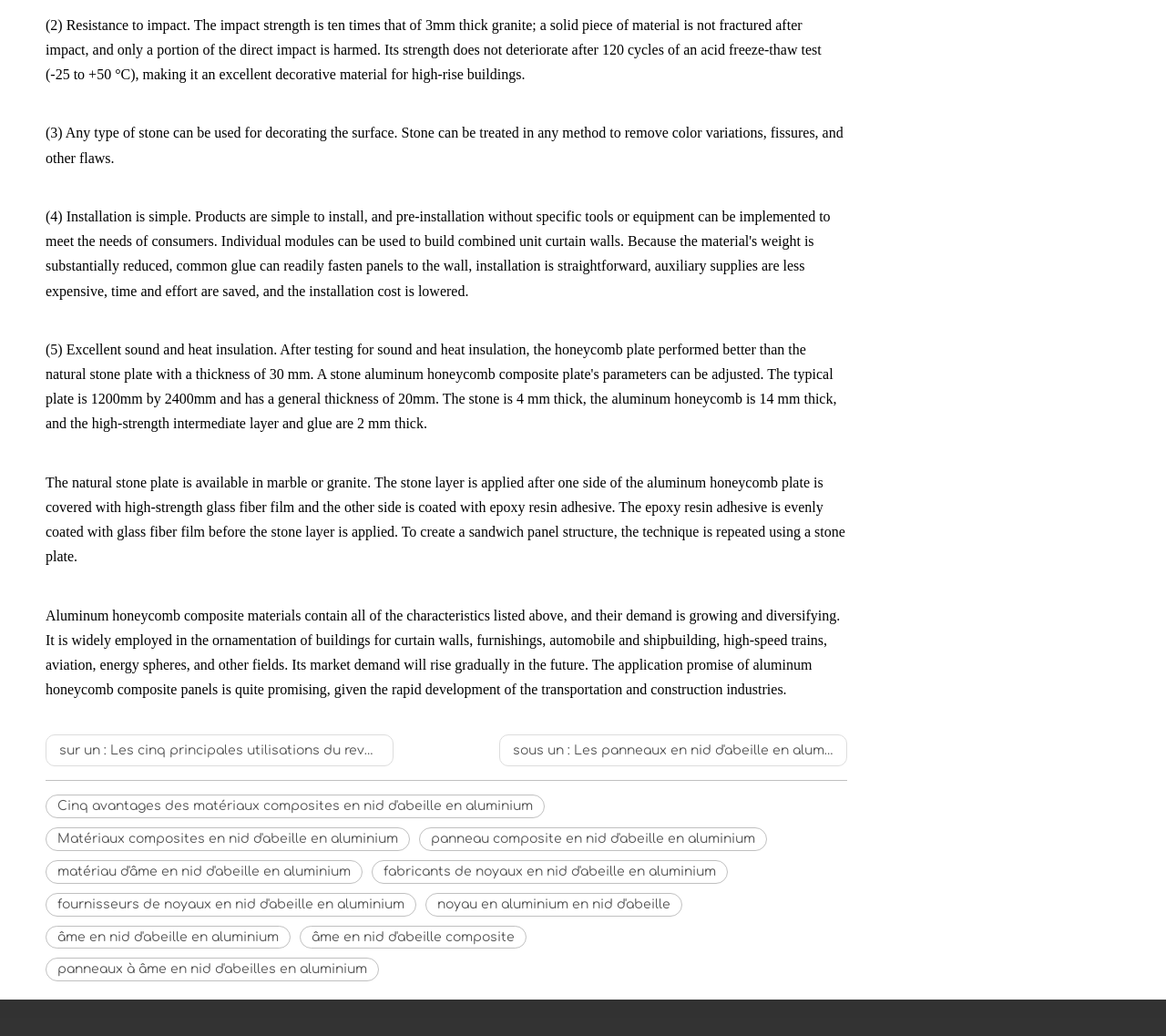Please find the bounding box coordinates of the element's region to be clicked to carry out this instruction: "Click on the link to learn about a stone aluminum honeycomb composite plate".

[0.272, 0.354, 0.507, 0.369]